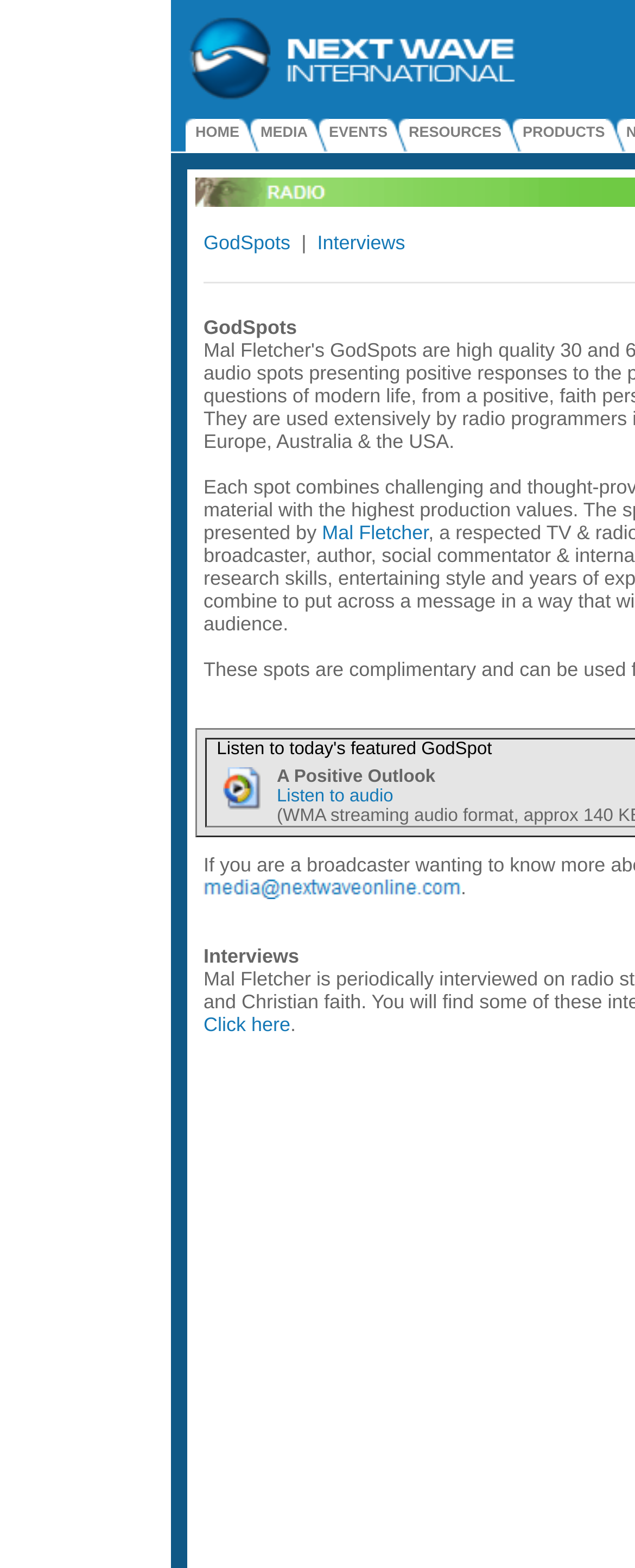Determine the bounding box coordinates for the clickable element to execute this instruction: "Go to MEDIA". Provide the coordinates as four float numbers between 0 and 1, i.e., [left, top, right, bottom].

[0.41, 0.073, 0.485, 0.1]